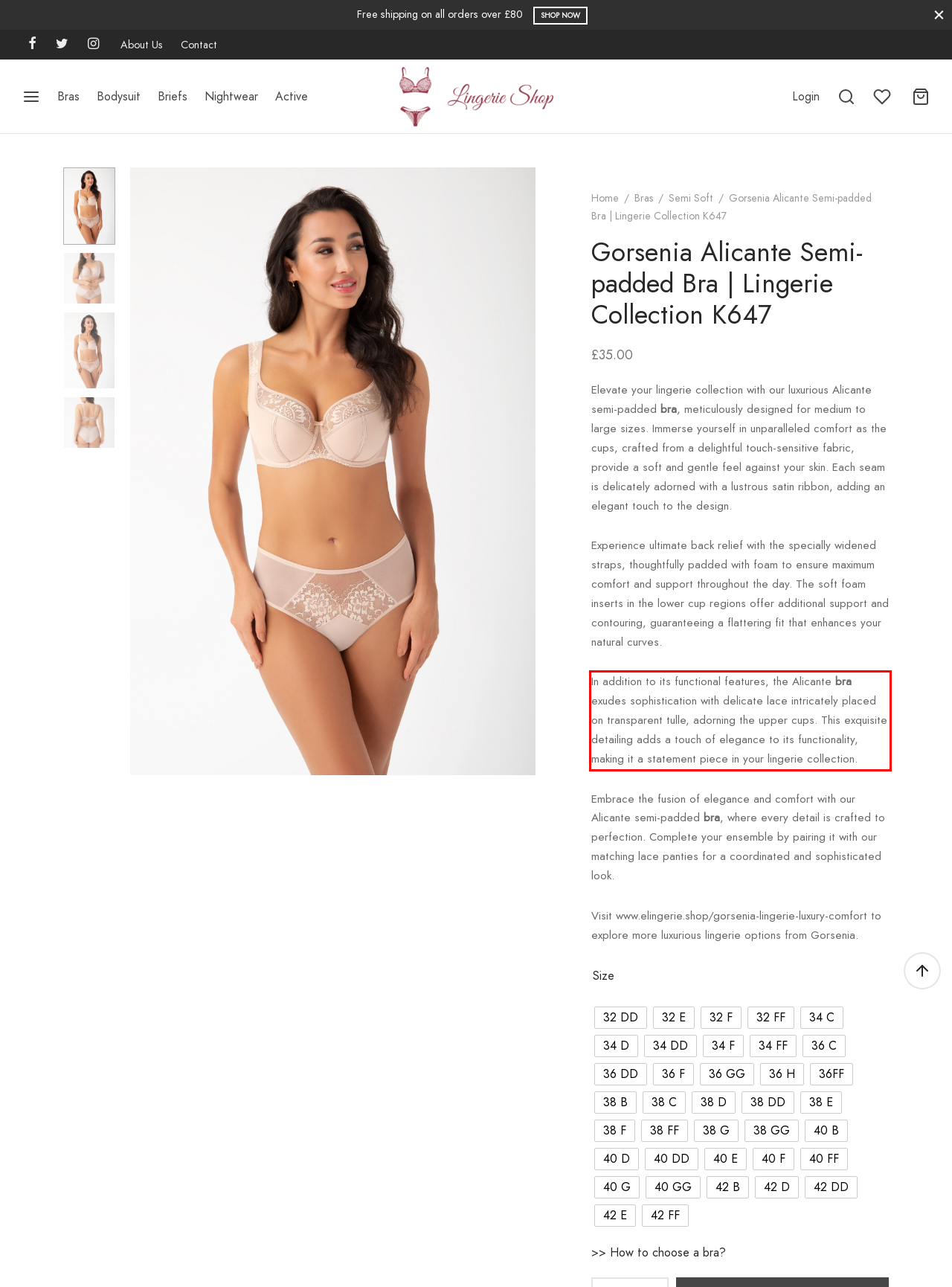Please extract the text content from the UI element enclosed by the red rectangle in the screenshot.

In addition to its functional features, the Alicante bra exudes sophistication with delicate lace intricately placed on transparent tulle, adorning the upper cups. This exquisite detailing adds a touch of elegance to its functionality, making it a statement piece in your lingerie collection.